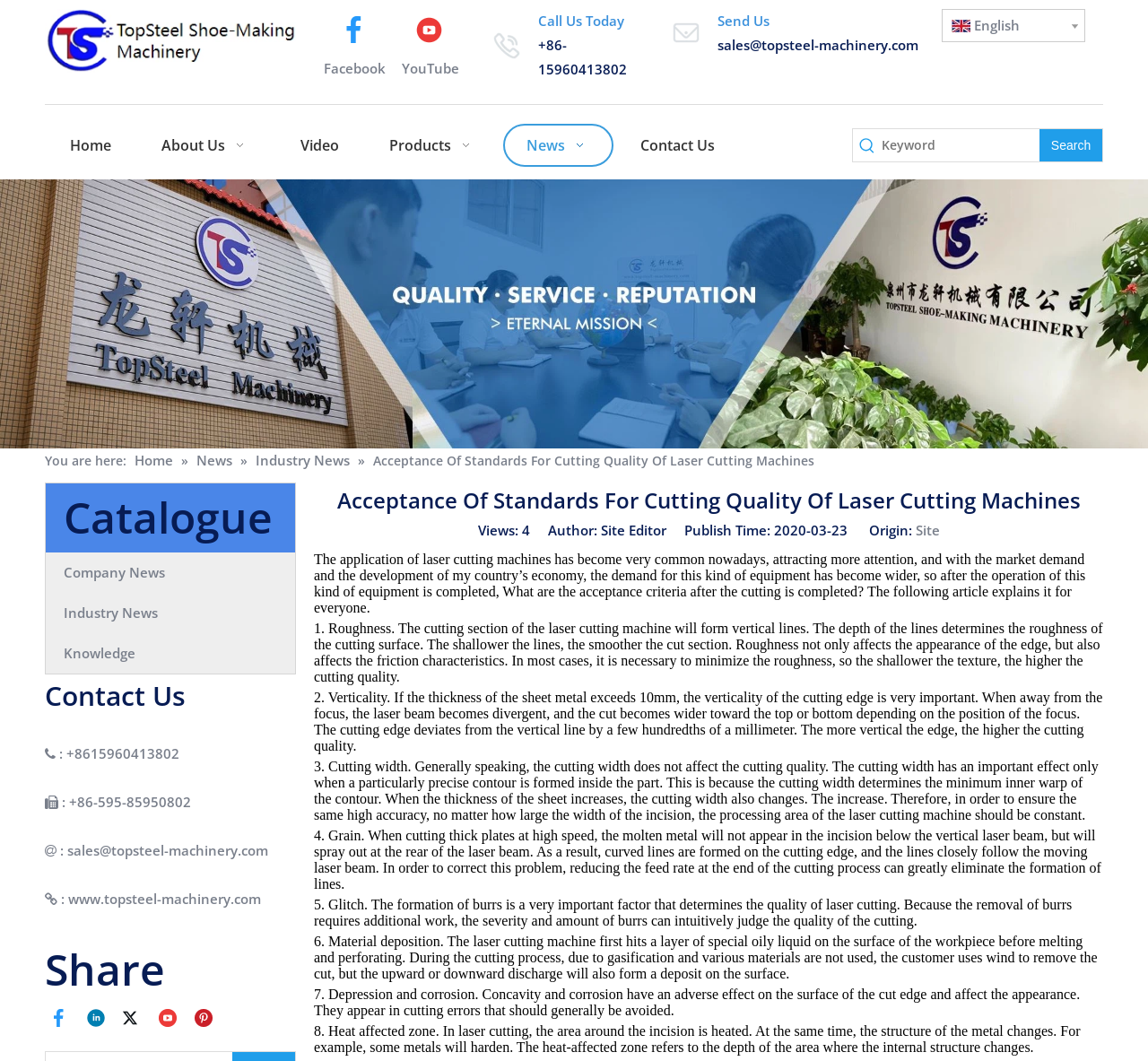Determine the coordinates of the bounding box for the clickable area needed to execute this instruction: "Contact us through phone".

[0.469, 0.034, 0.546, 0.074]